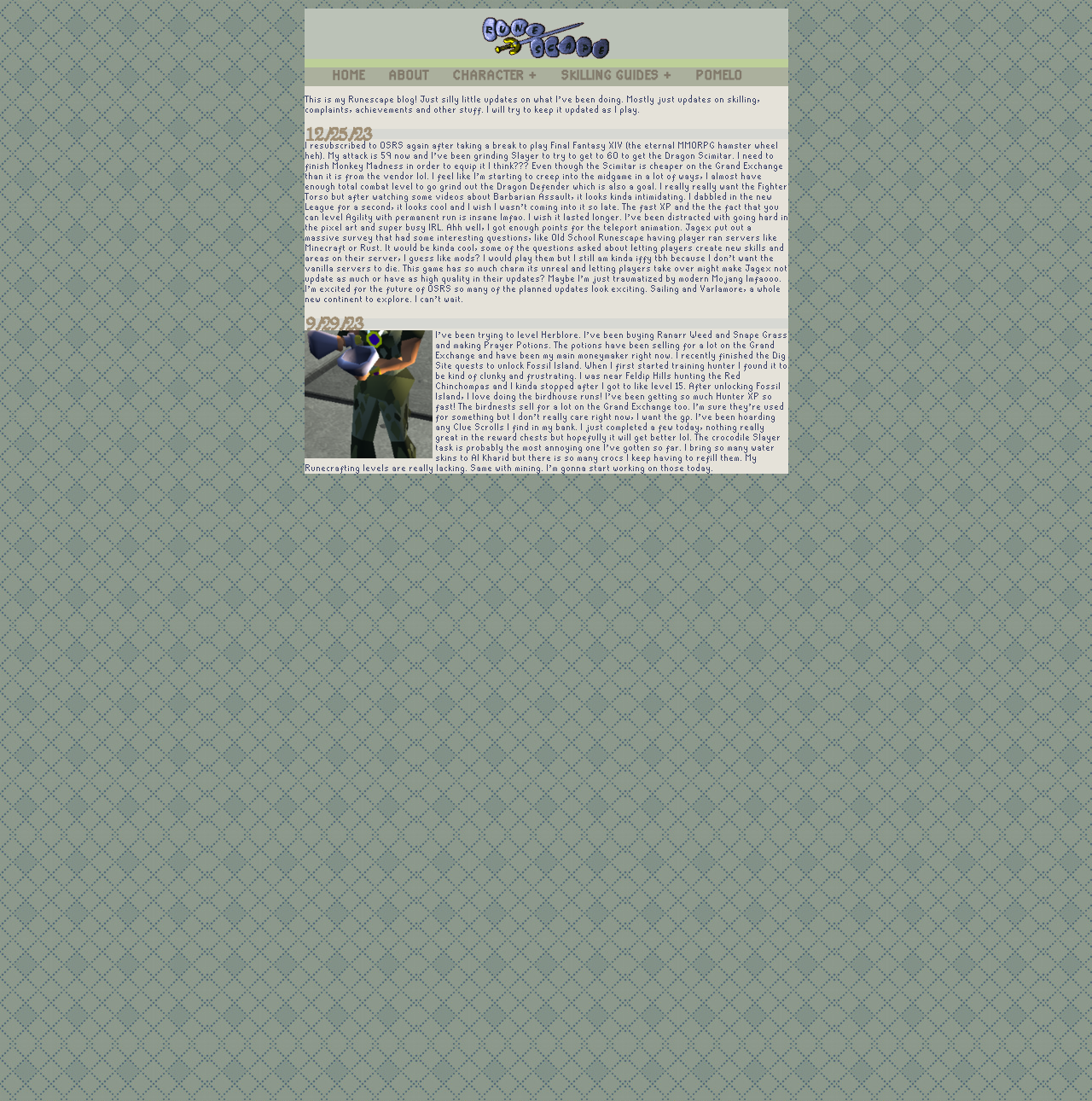What type of content is the website likely to have?
Kindly offer a comprehensive and detailed response to the question.

The presence of navigation links like 'CHARACTER+' and 'SKILLING GUIDES+' suggests that the website is likely to have content related to the game Runescape. Additionally, the name 'Pomelo's Runescape Adventures' implies that the website is about Pomelo's experiences and adventures in the game.